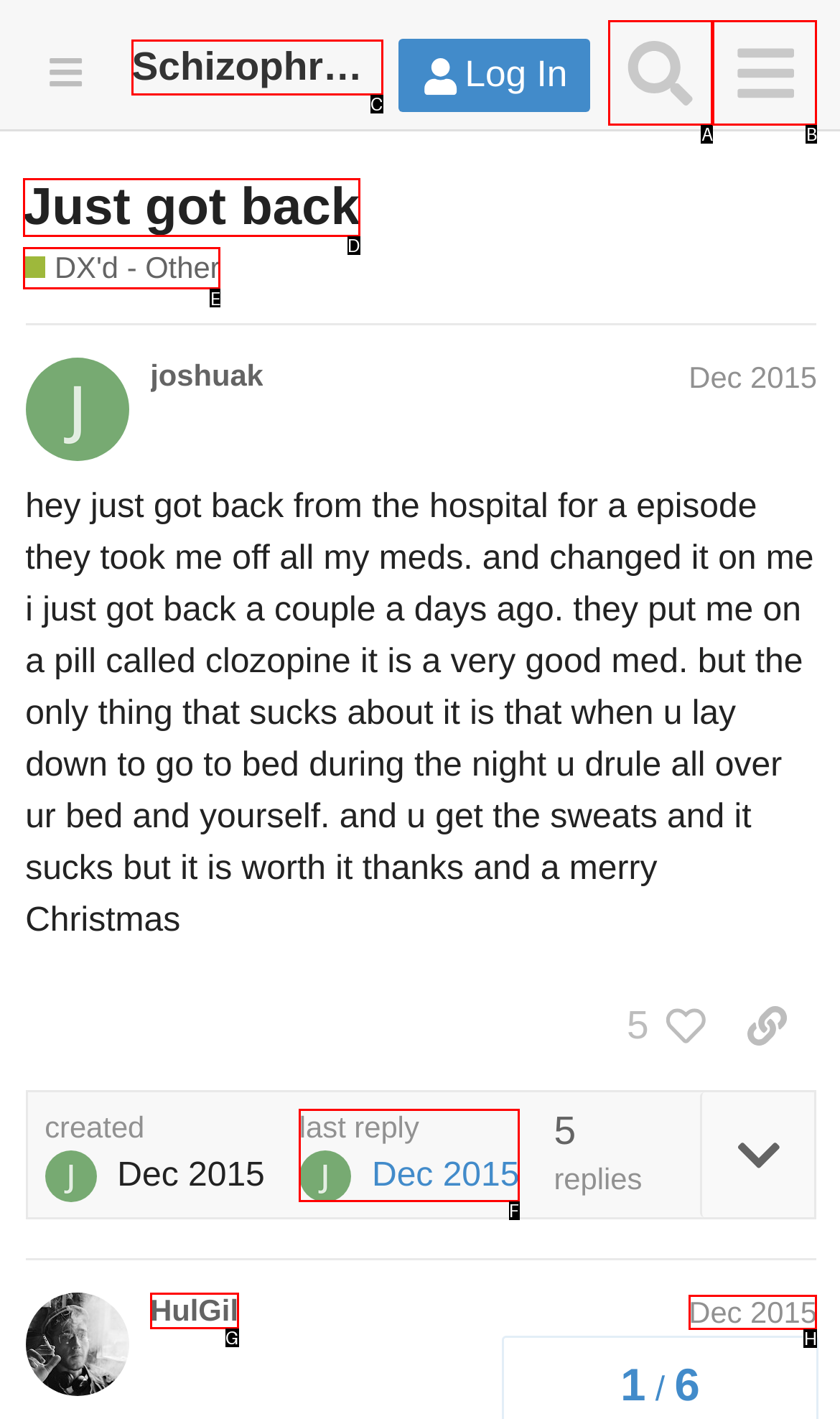Choose the option that best matches the description: last reply Dec 2015
Indicate the letter of the matching option directly.

F